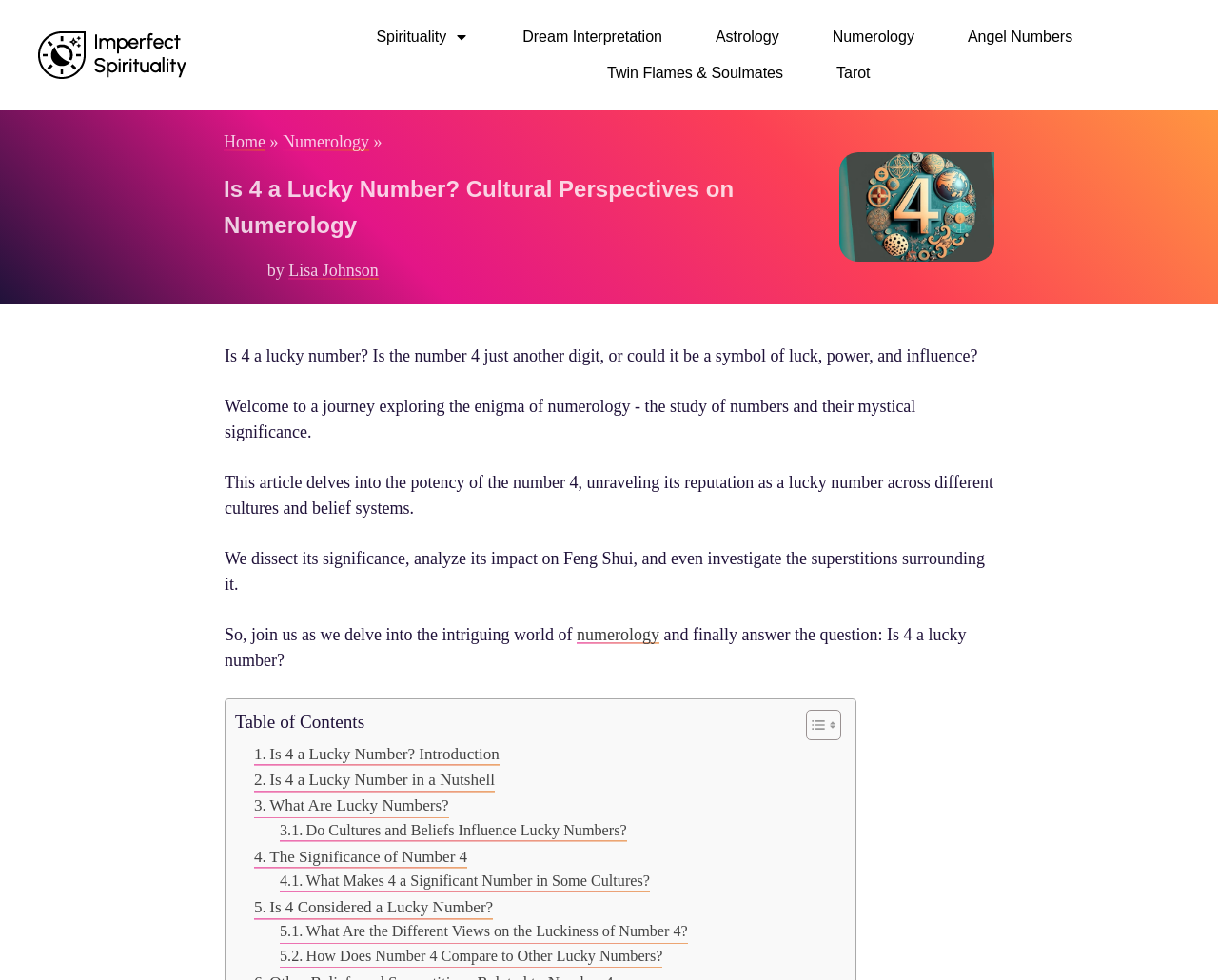Locate the bounding box coordinates of the element you need to click to accomplish the task described by this instruction: "Read the article by Lisa Johnson".

[0.237, 0.266, 0.311, 0.285]